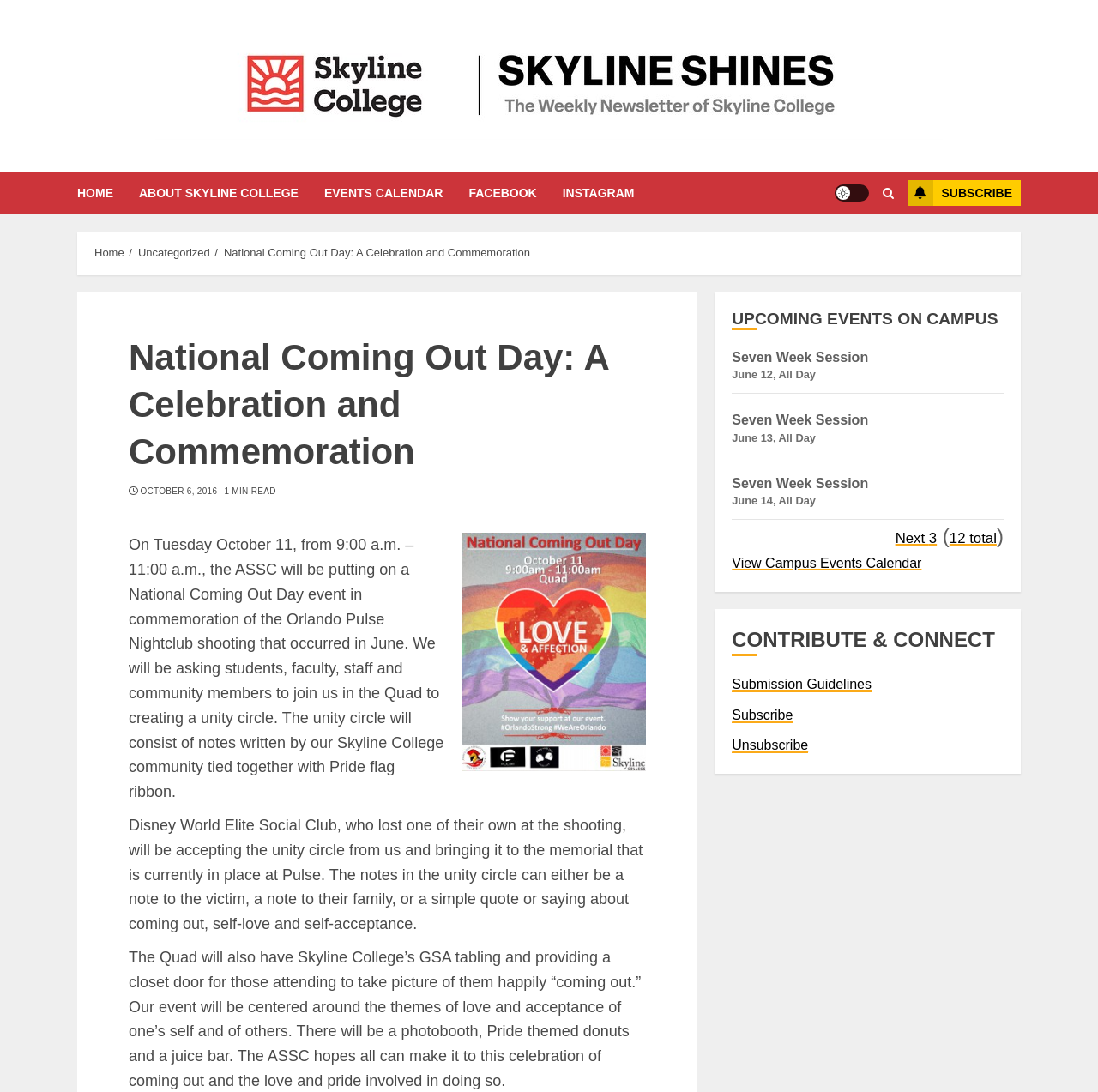Determine the bounding box coordinates of the clickable element to achieve the following action: 'View the upcoming events on campus'. Provide the coordinates as four float values between 0 and 1, formatted as [left, top, right, bottom].

[0.667, 0.283, 0.914, 0.303]